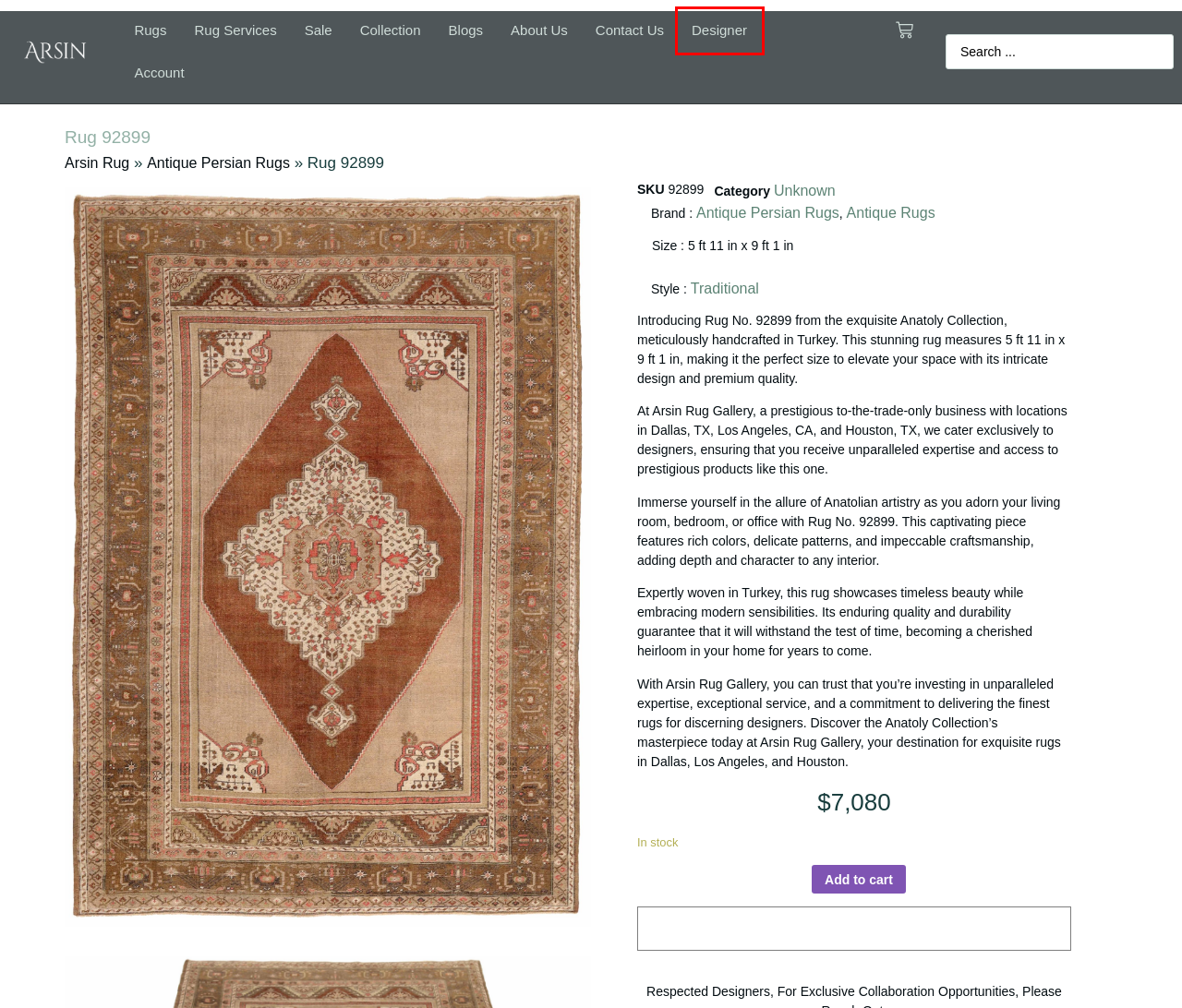You are presented with a screenshot of a webpage that includes a red bounding box around an element. Determine which webpage description best matches the page that results from clicking the element within the red bounding box. Here are the candidates:
A. Blogs - Arsin Rug Gallery About Persian Rugs And Oriental Carpets | Arsin Rug Gallery
B. Contact Us - Arsin Rug Gallery
C. Traditional Archives - Arsin Rug Gallery
D. Antique Persian Rugs Archives - Arsin Rug Gallery
E. About Us - Arsin Rug Gallery
F. Register Designer - Arsin Rug Gallery
G. Persian Rugs And A Variety Of Antique And Handmade International Rugs
H. My Account - Arsin Rug Gallery

F